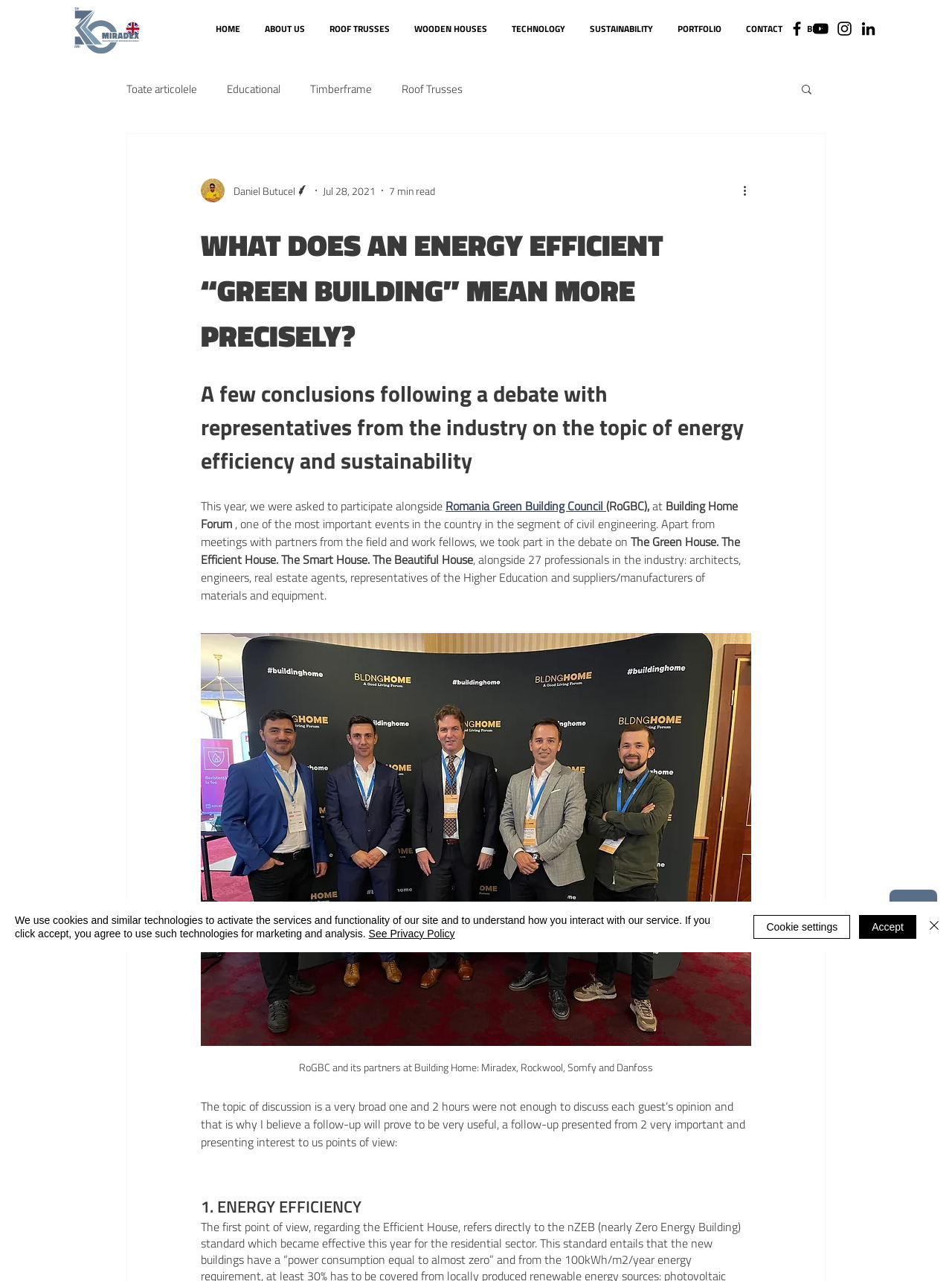From the webpage screenshot, identify the region described by Club Rules & Constitution. Provide the bounding box coordinates as (top-left x, top-left y, bottom-right x, bottom-right y), with each value being a floating point number between 0 and 1.

None